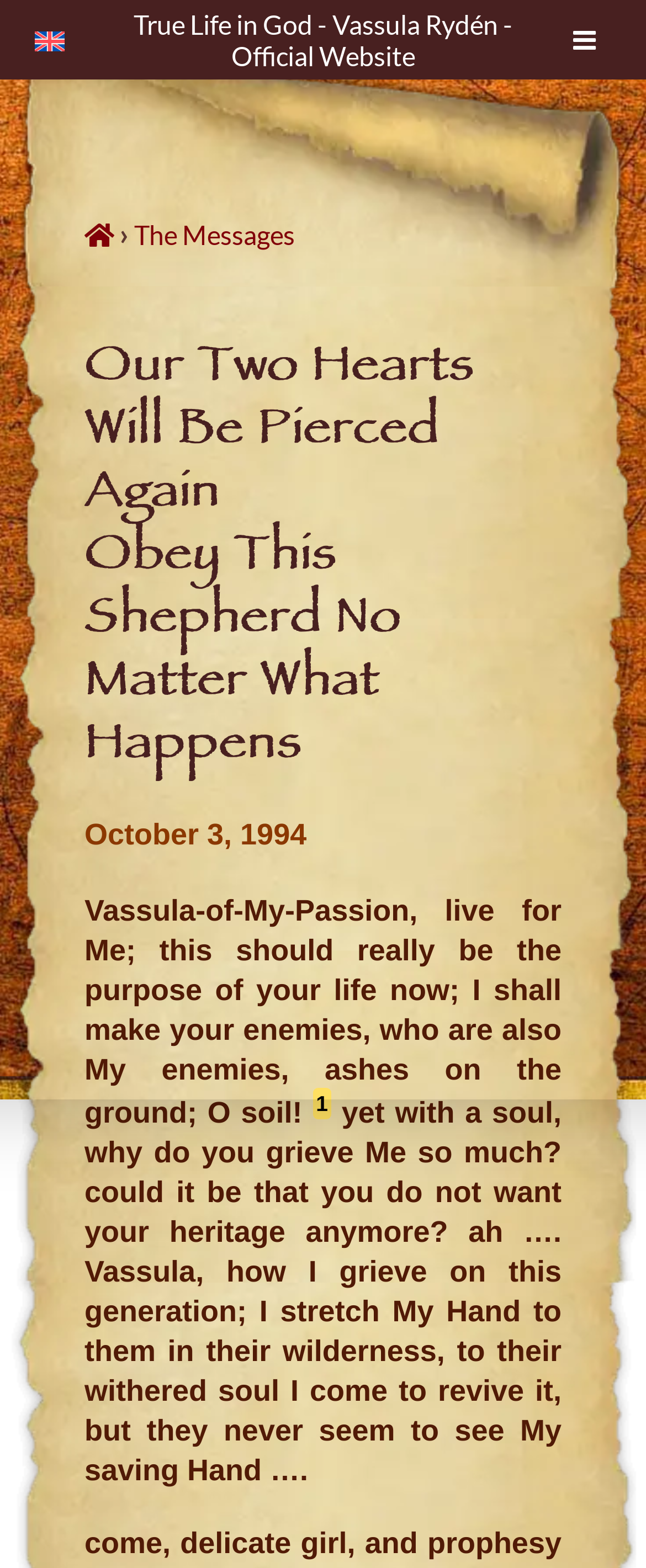Provide a short, one-word or phrase answer to the question below:
How many links are in the top navigation bar?

3